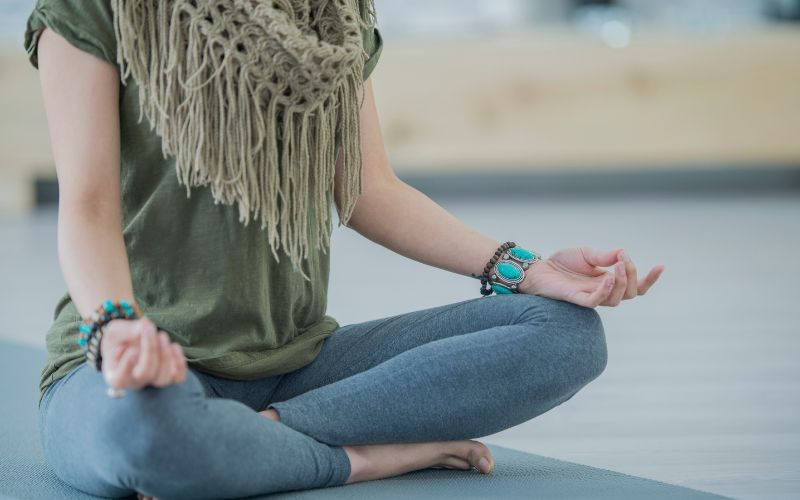What is the person's posture reflecting?
Could you give a comprehensive explanation in response to this question?

The person's posture in the image reflects a deep sense of grounding and connection to the present moment, which is a key aspect of yoga practice.